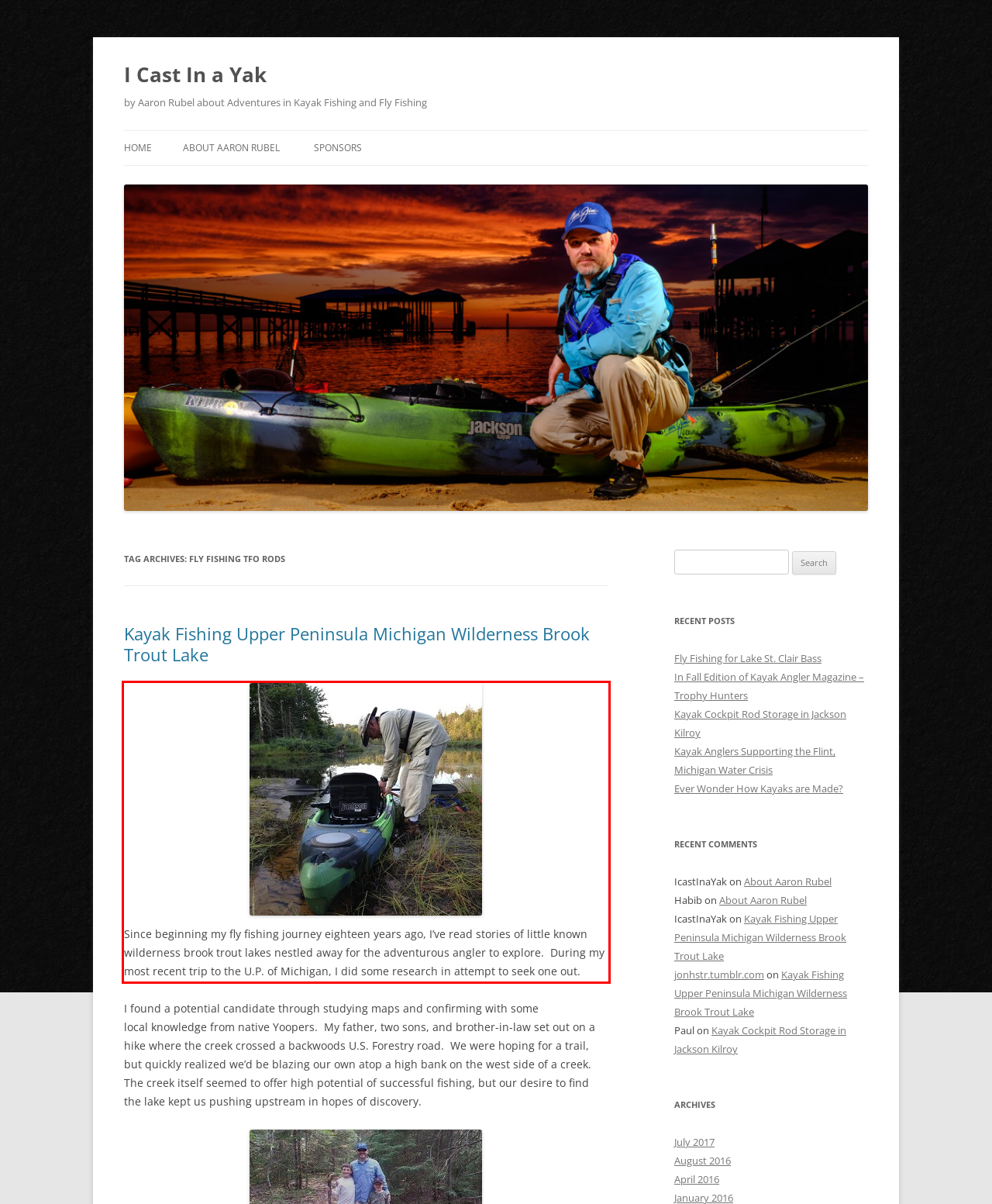With the provided screenshot of a webpage, locate the red bounding box and perform OCR to extract the text content inside it.

Since beginning my fly fishing journey eighteen years ago, I’ve read stories of little known wilderness brook trout lakes nestled away for the adventurous angler to explore. During my most recent trip to the U.P. of Michigan, I did some research in attempt to seek one out.